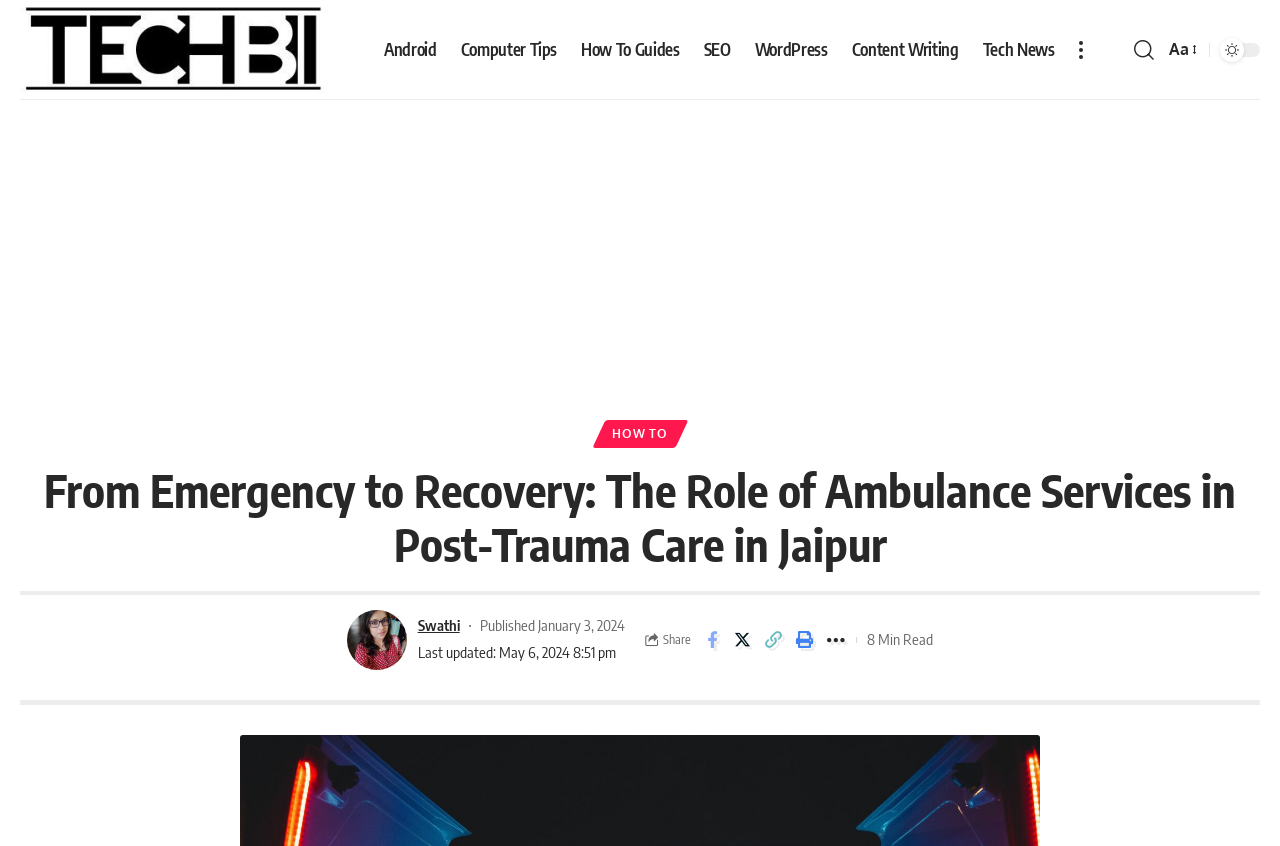Locate the bounding box of the UI element with the following description: "Font ResizerAa".

[0.909, 0.043, 0.937, 0.075]